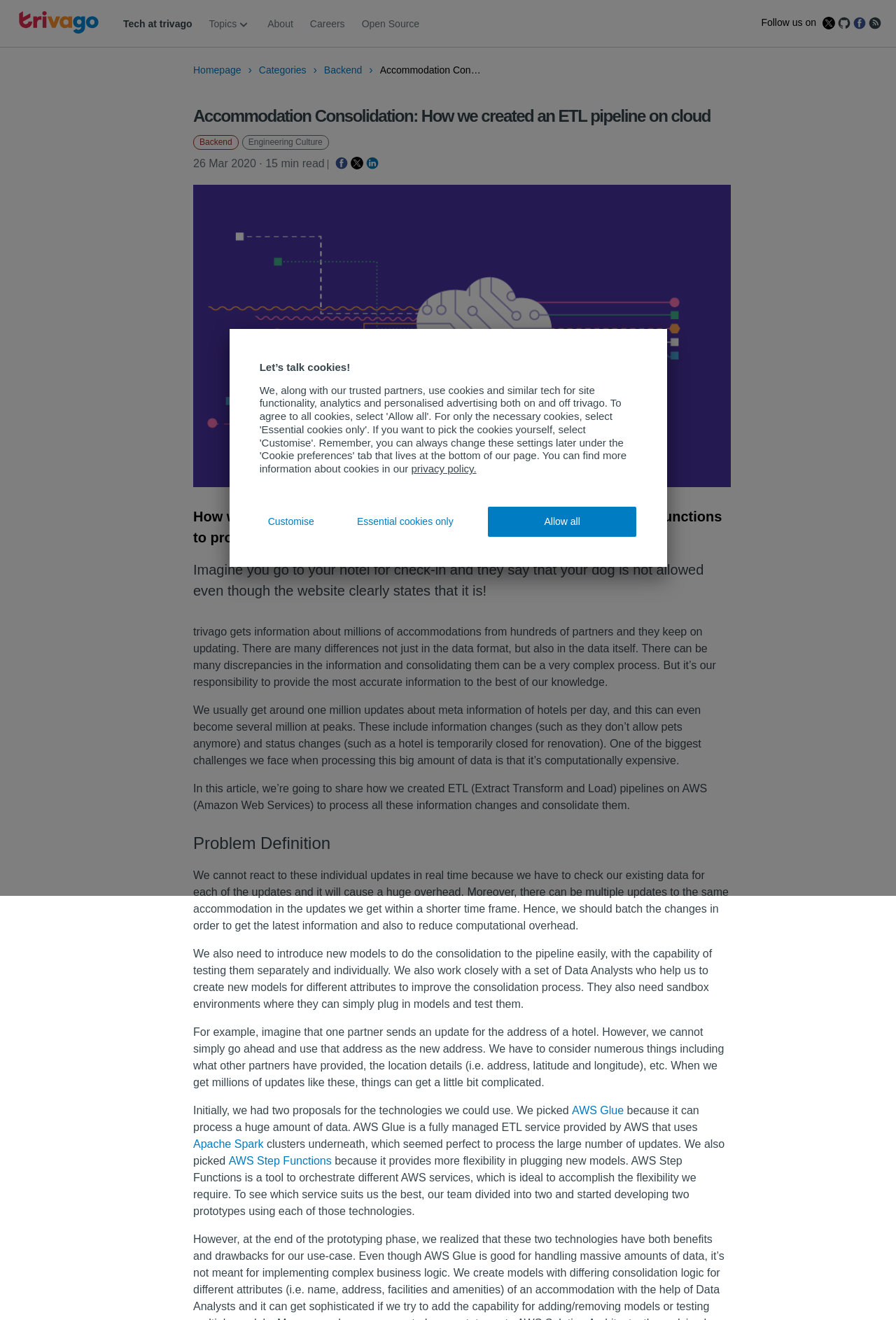Locate the bounding box coordinates of the item that should be clicked to fulfill the instruction: "Click on the trivago logo".

[0.016, 0.008, 0.116, 0.025]